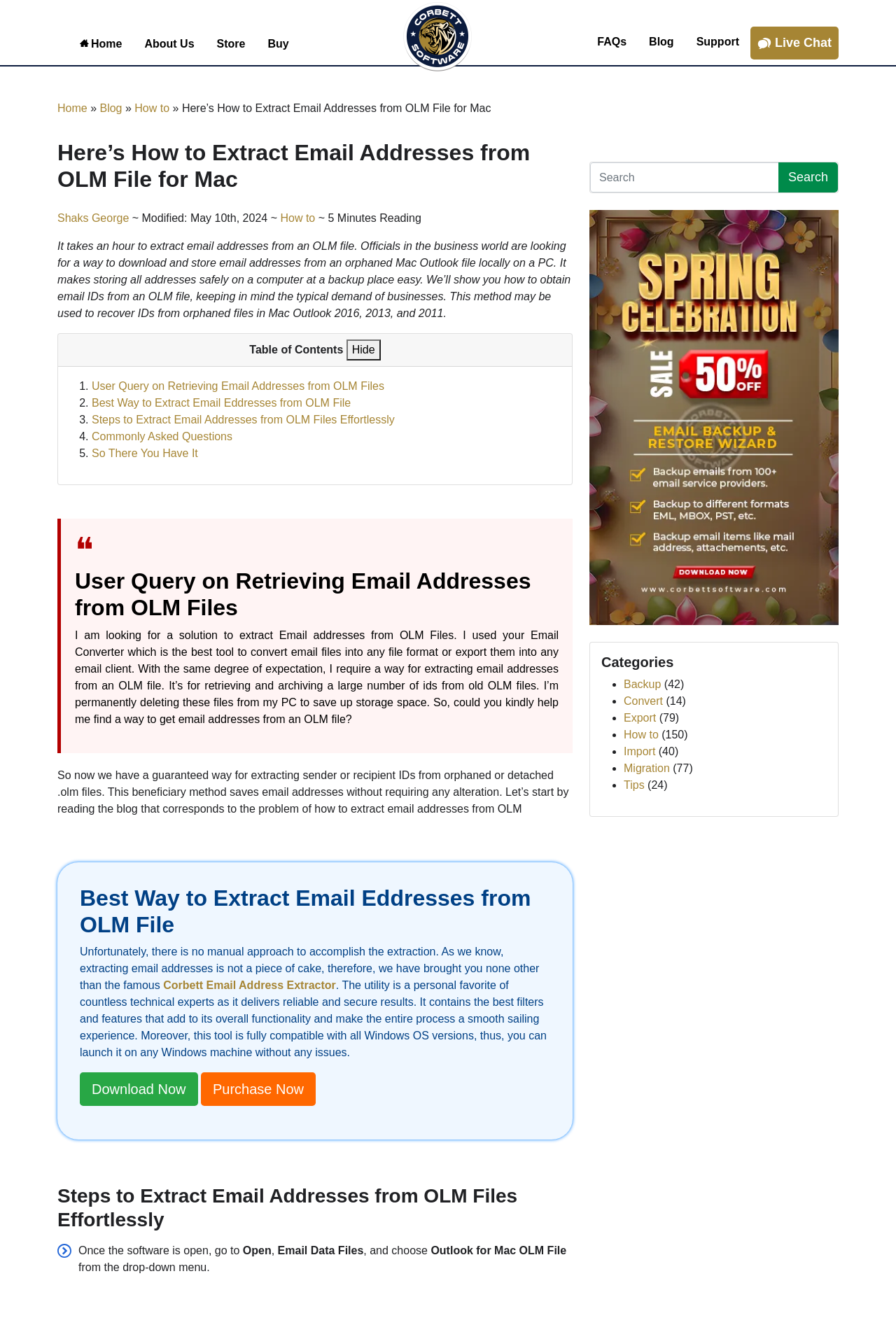Determine the bounding box coordinates for the area that needs to be clicked to fulfill this task: "Click on the 'Home' link". The coordinates must be given as four float numbers between 0 and 1, i.e., [left, top, right, bottom].

[0.077, 0.021, 0.149, 0.044]